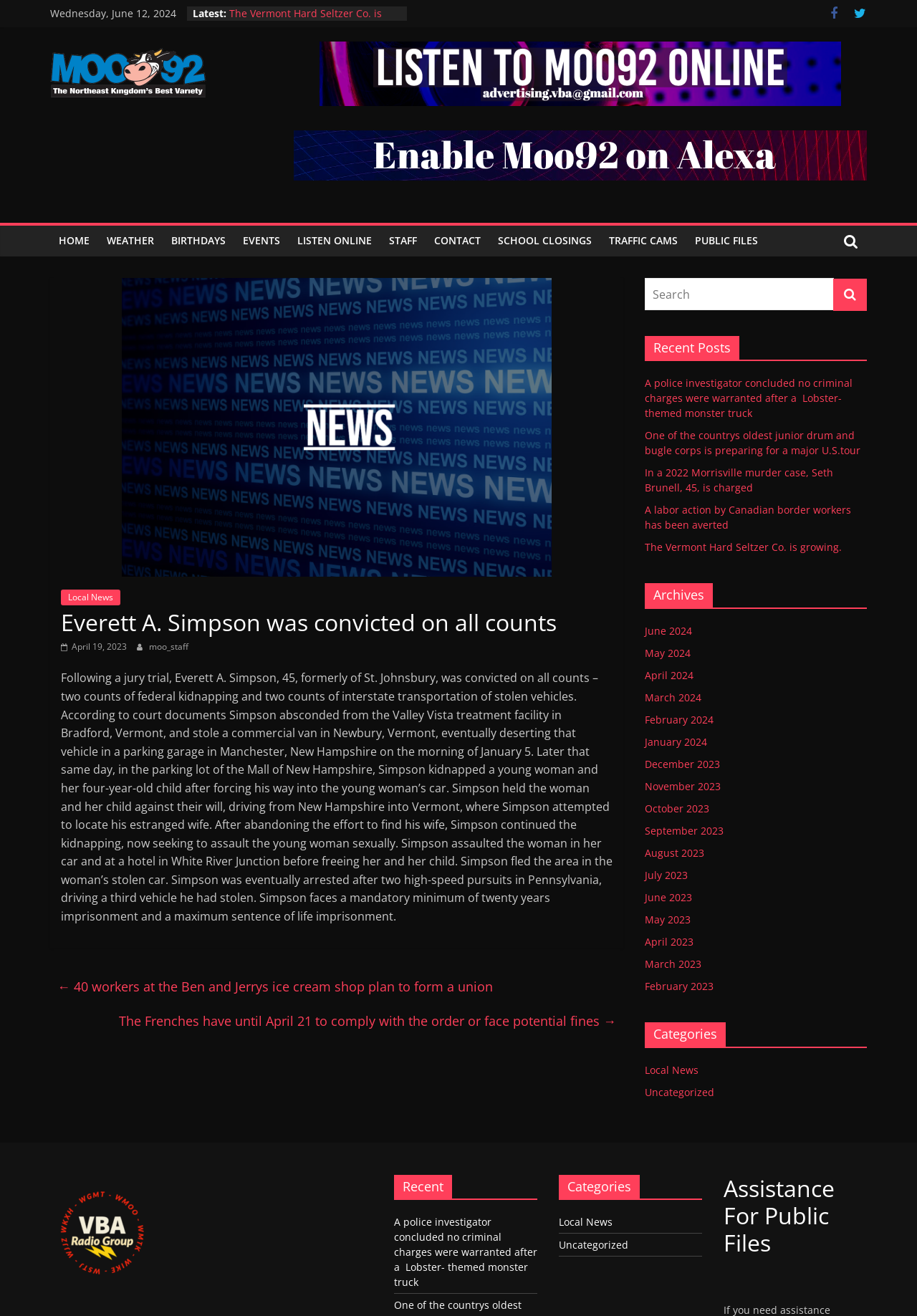How many categories are listed in the 'Categories' section?
Can you provide a detailed and comprehensive answer to the question?

The 'Categories' section is located in the complementary element with the heading 'Categories' and bounding box coordinates [0.703, 0.777, 0.945, 0.838]. Within this section, there are 2 link elements, each corresponding to a category.